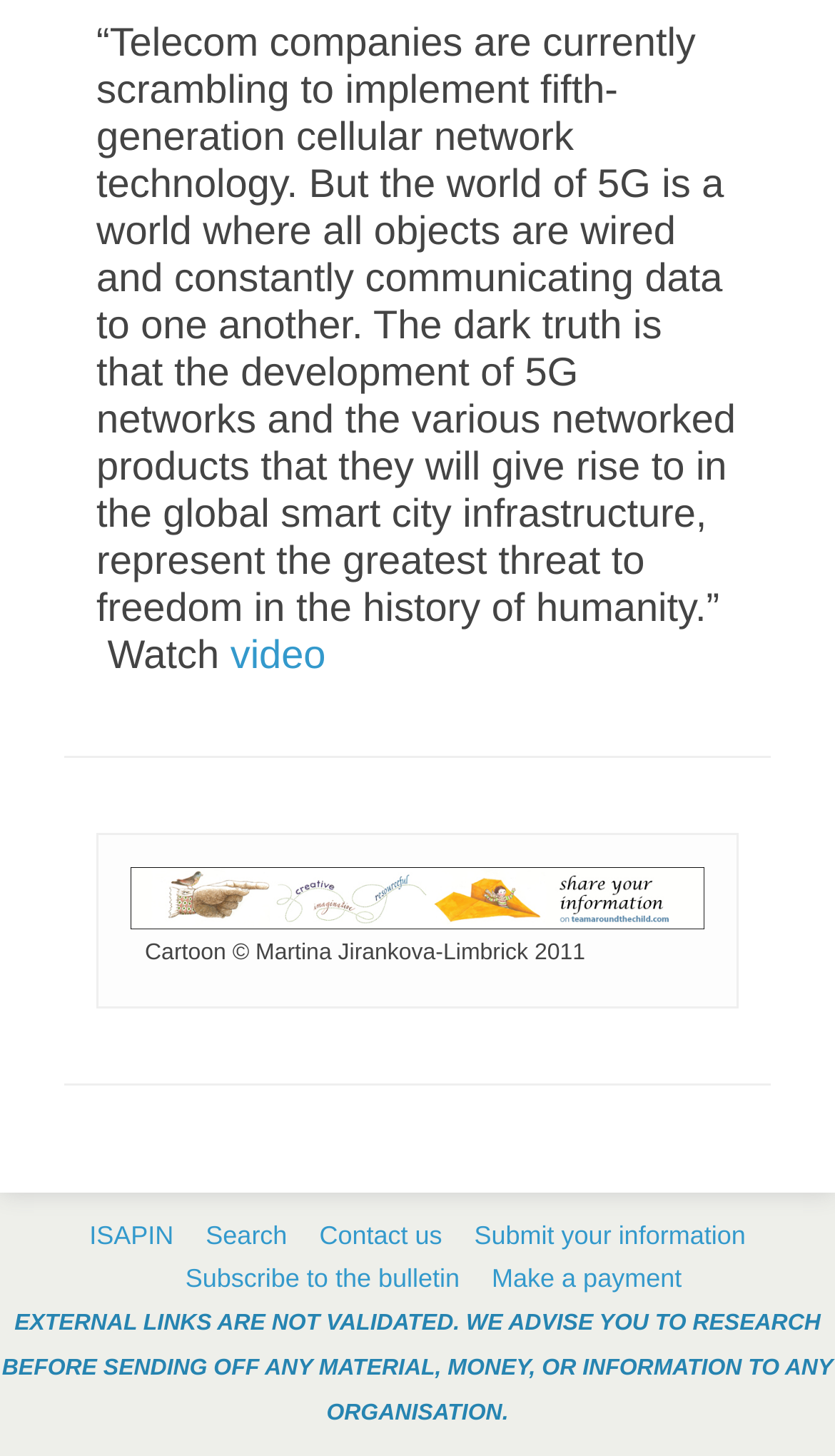Using the details from the image, please elaborate on the following question: What is the purpose of the 'Search' link?

The purpose of the 'Search' link is to allow users to search for information on the website, which can be inferred from the link's text and its position among other links such as 'ISAPIN' and 'Contact us'.